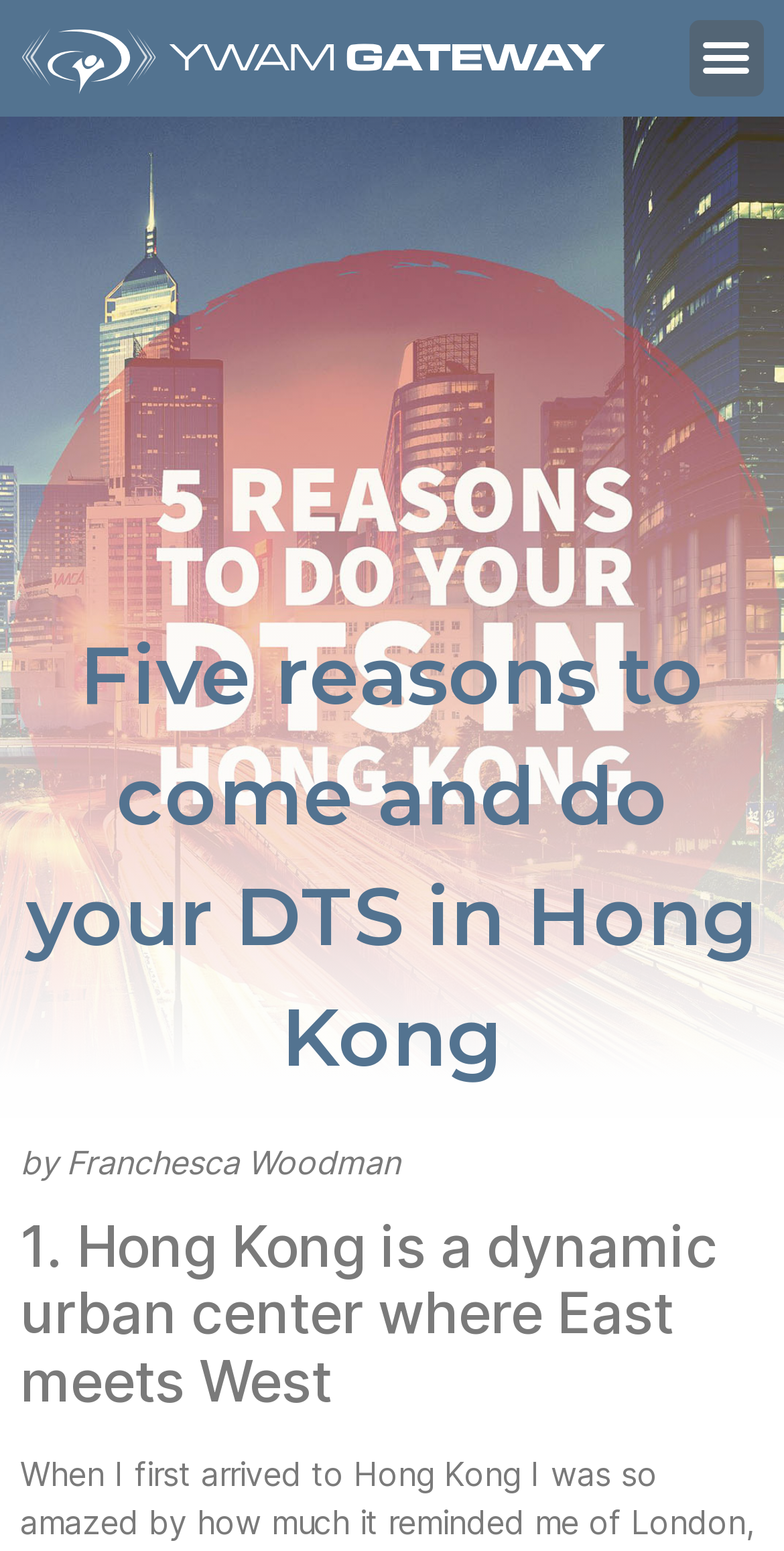Determine the title of the webpage and give its text content.

Five reasons to come and do your DTS in Hong Kong